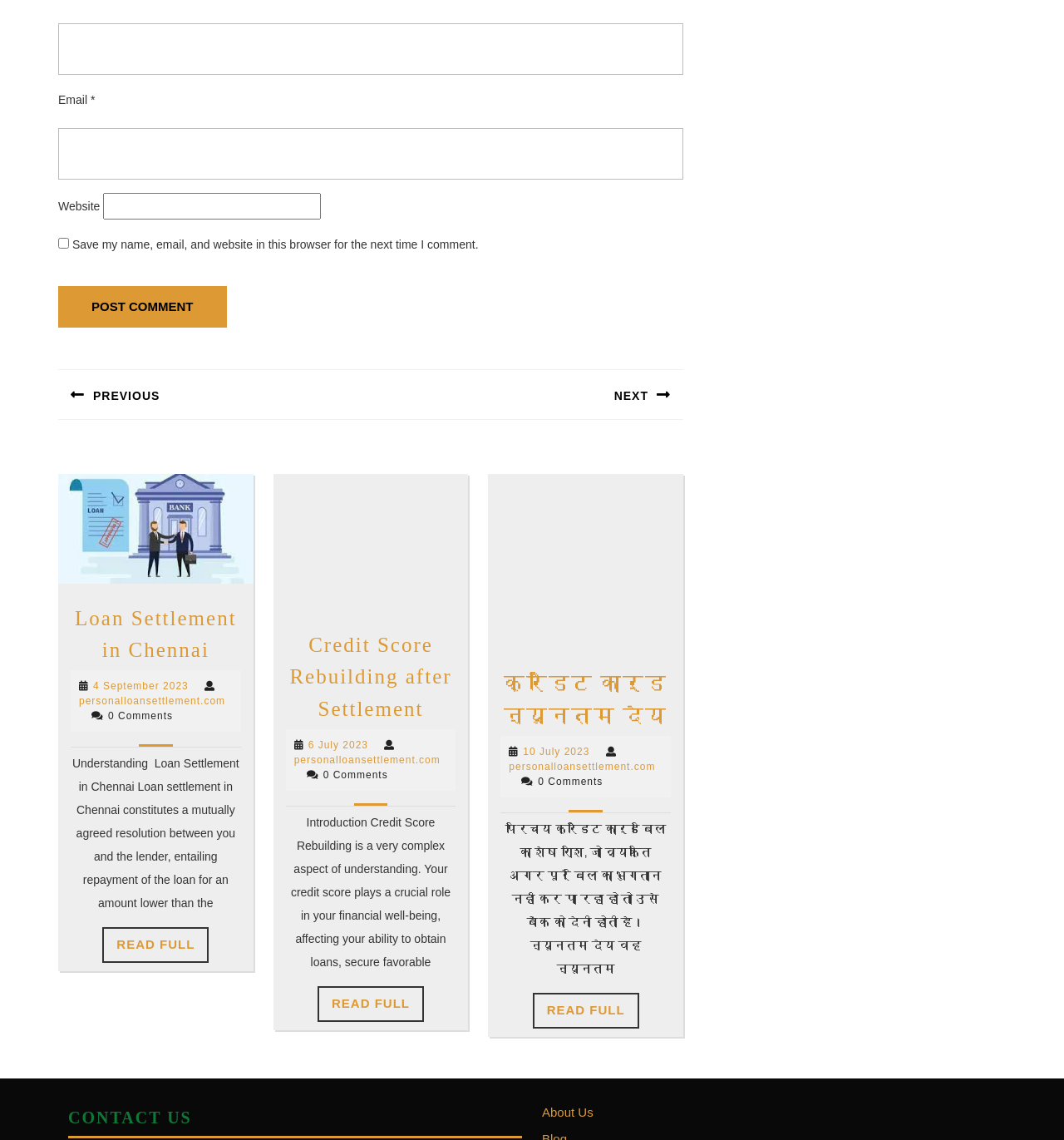Identify the bounding box coordinates for the region to click in order to carry out this instruction: "Visit the 'CONTACT US' page". Provide the coordinates using four float numbers between 0 and 1, formatted as [left, top, right, bottom].

[0.509, 0.969, 0.558, 0.982]